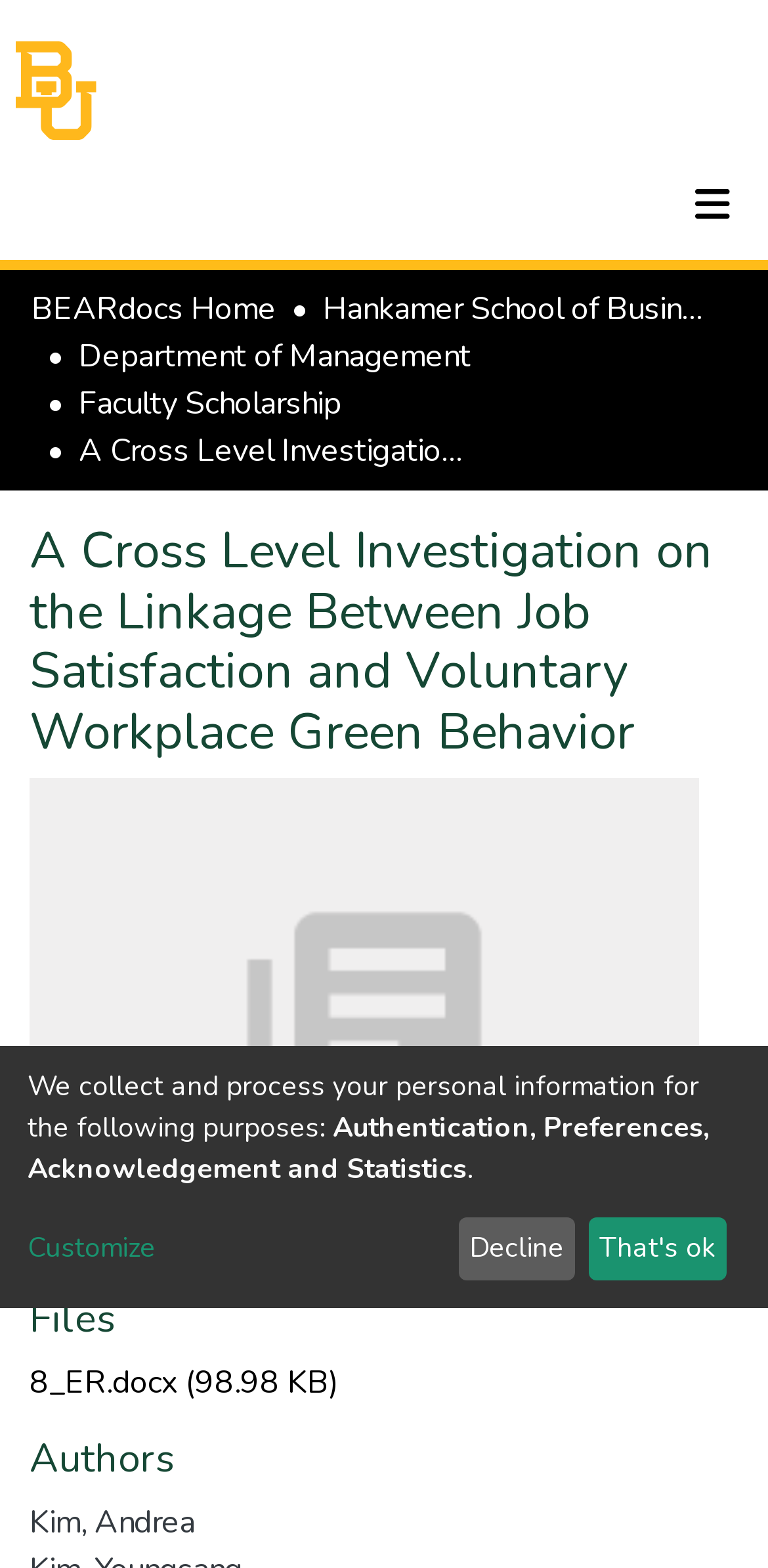Specify the bounding box coordinates of the area to click in order to execute this command: 'Search for a keyword'. The coordinates should consist of four float numbers ranging from 0 to 1, and should be formatted as [left, top, right, bottom].

[0.544, 0.106, 0.621, 0.153]